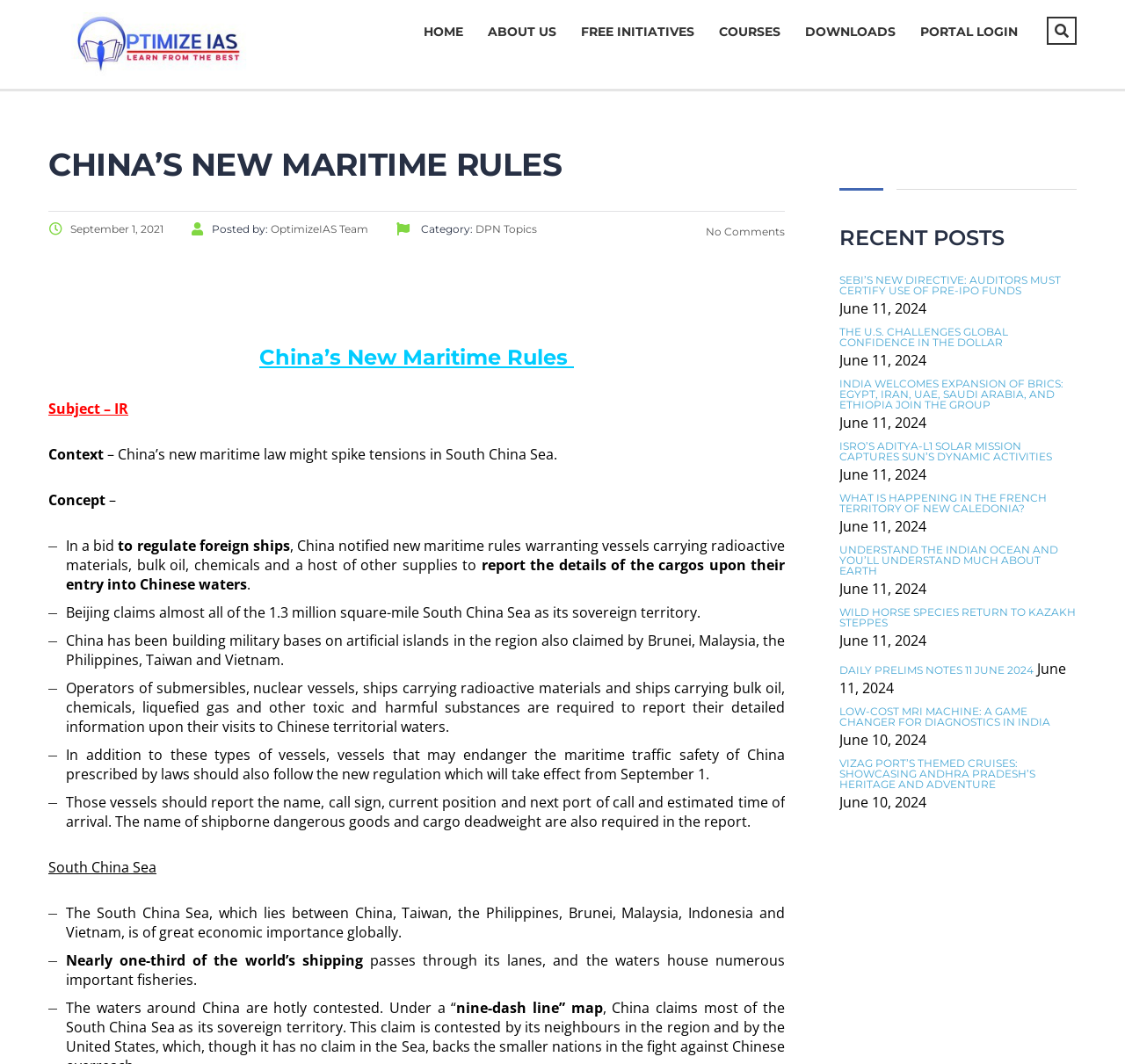Please identify the bounding box coordinates of where to click in order to follow the instruction: "Read the article about China’s New Maritime Rules".

[0.043, 0.126, 0.698, 0.199]